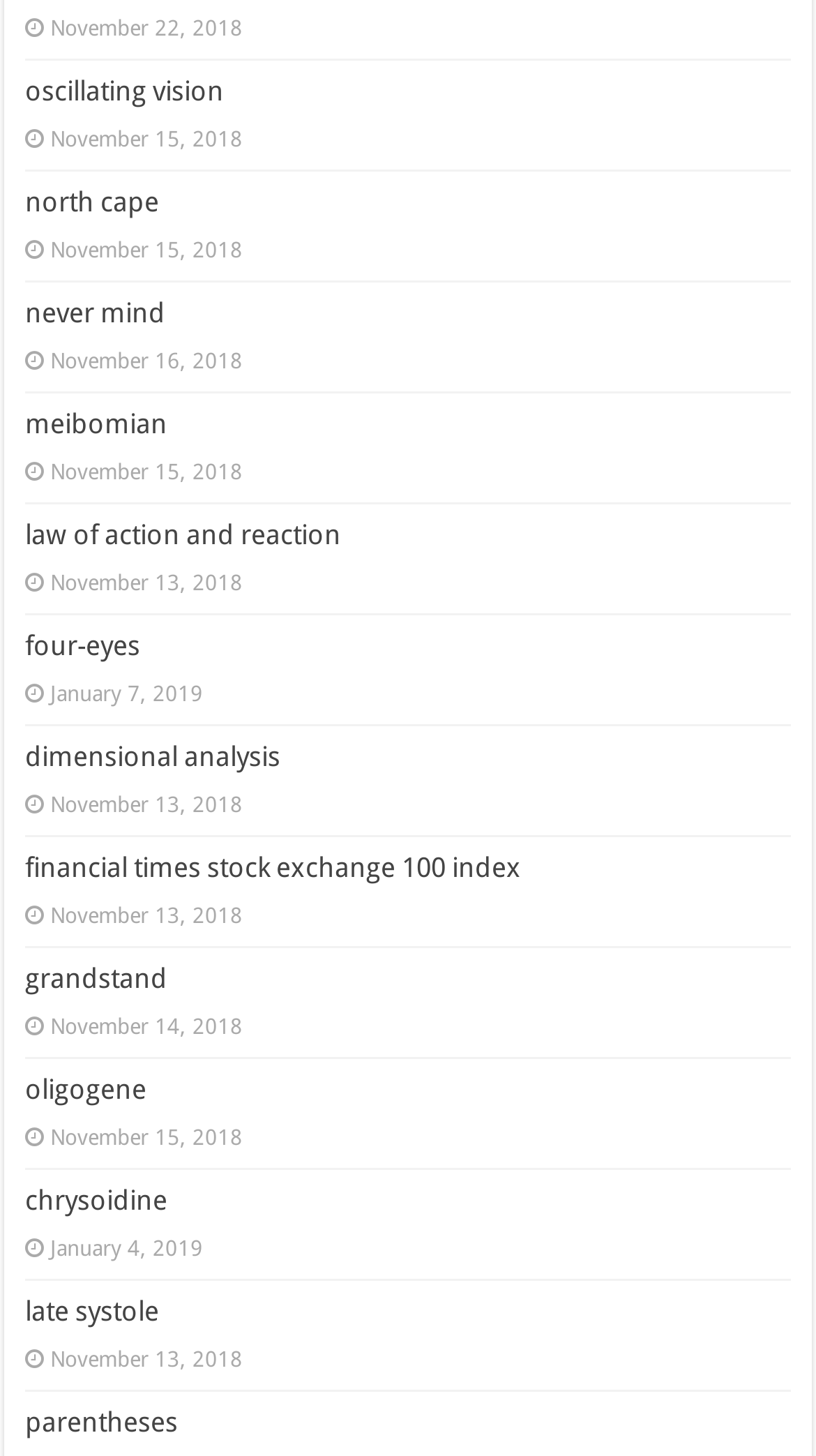How many links are associated with the heading 'financial times stock exchange 100 index'?
Using the information from the image, give a concise answer in one word or a short phrase.

1